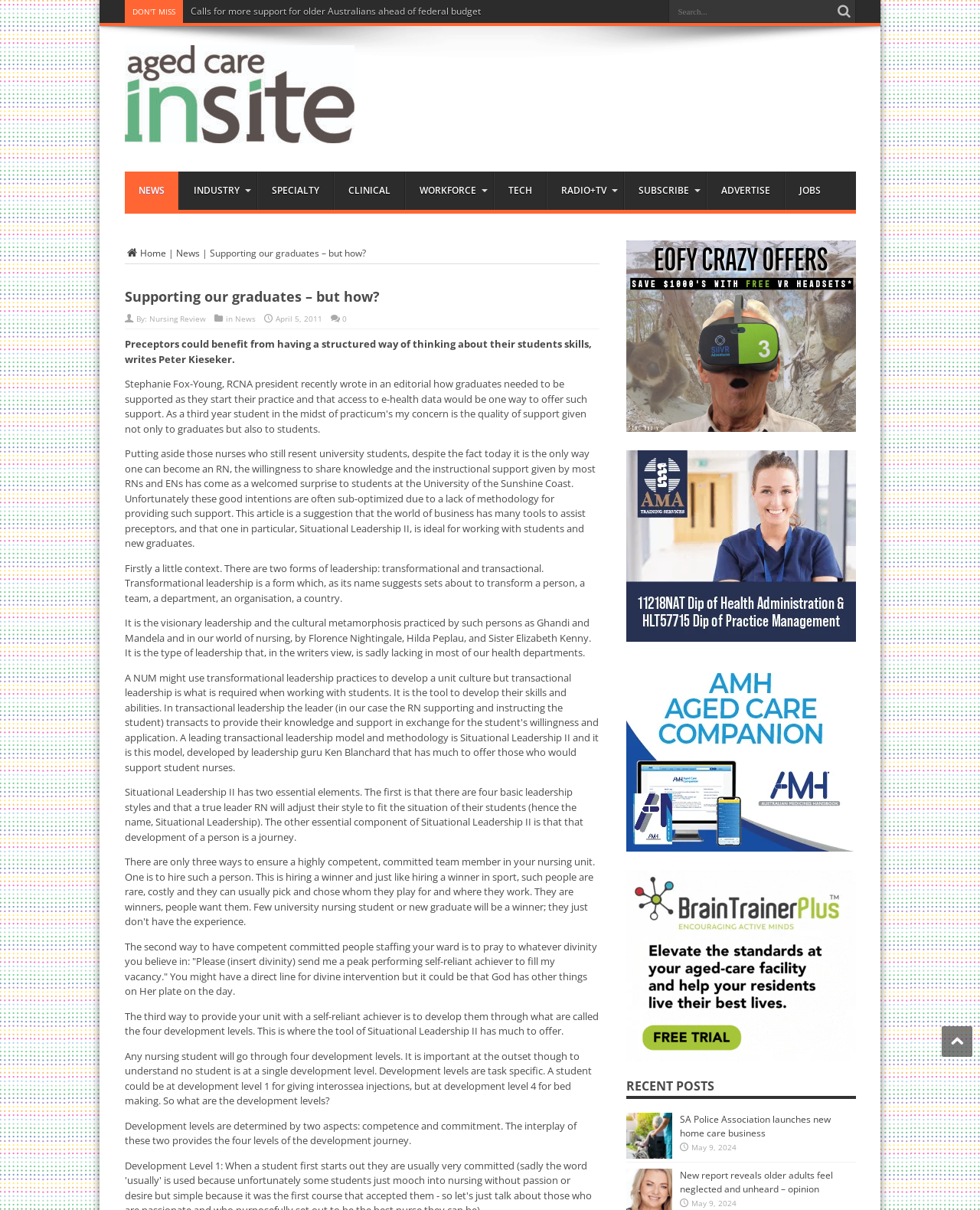Please identify the bounding box coordinates of the element's region that should be clicked to execute the following instruction: "Search for something". The bounding box coordinates must be four float numbers between 0 and 1, i.e., [left, top, right, bottom].

[0.682, 0.0, 0.85, 0.018]